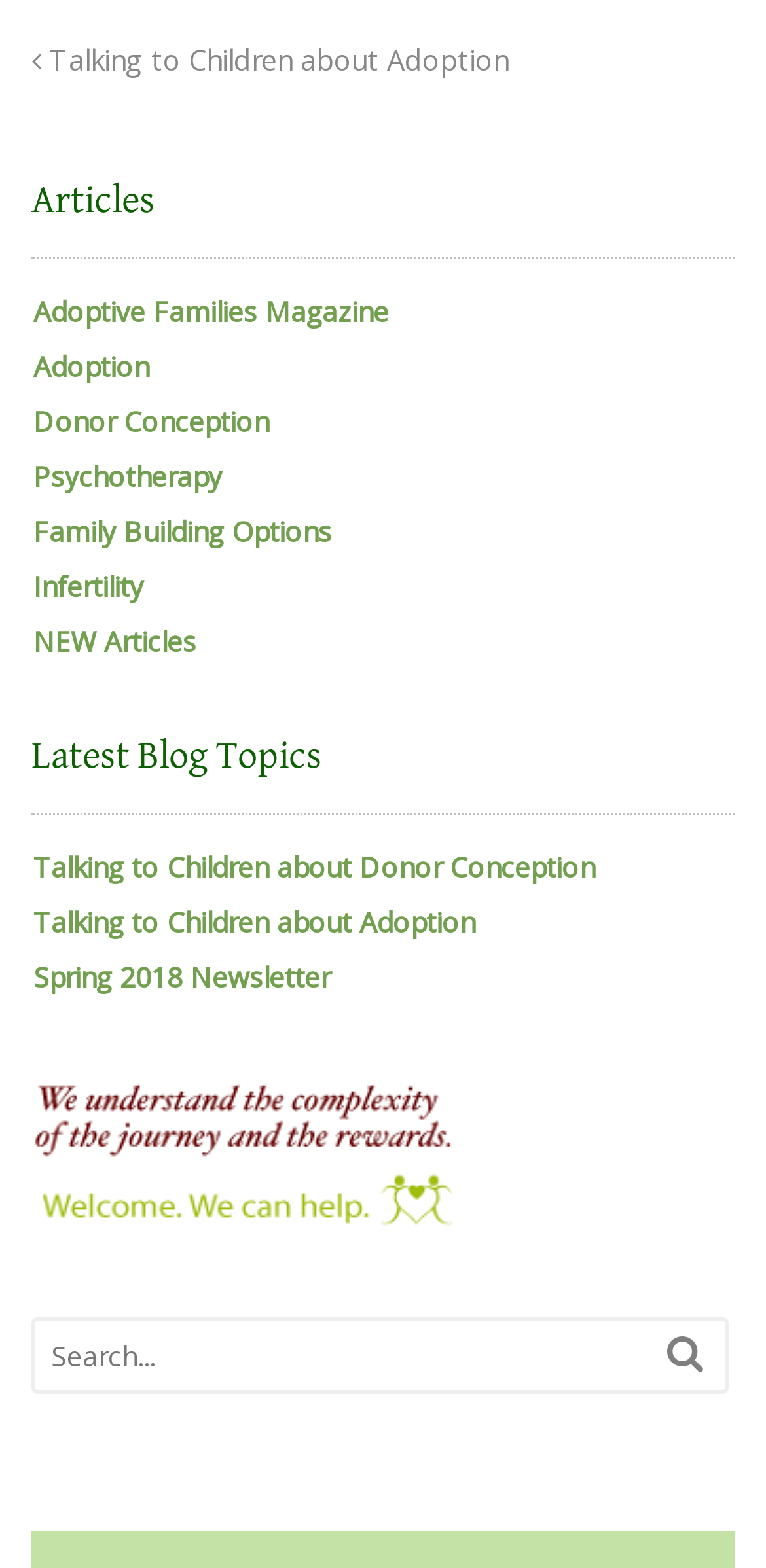How many images are there on the webpage?
Please use the image to provide an in-depth answer to the question.

I found one image on the webpage, which is located below the 'Latest Blog Topics' heading. It does not have any alternative text or description.